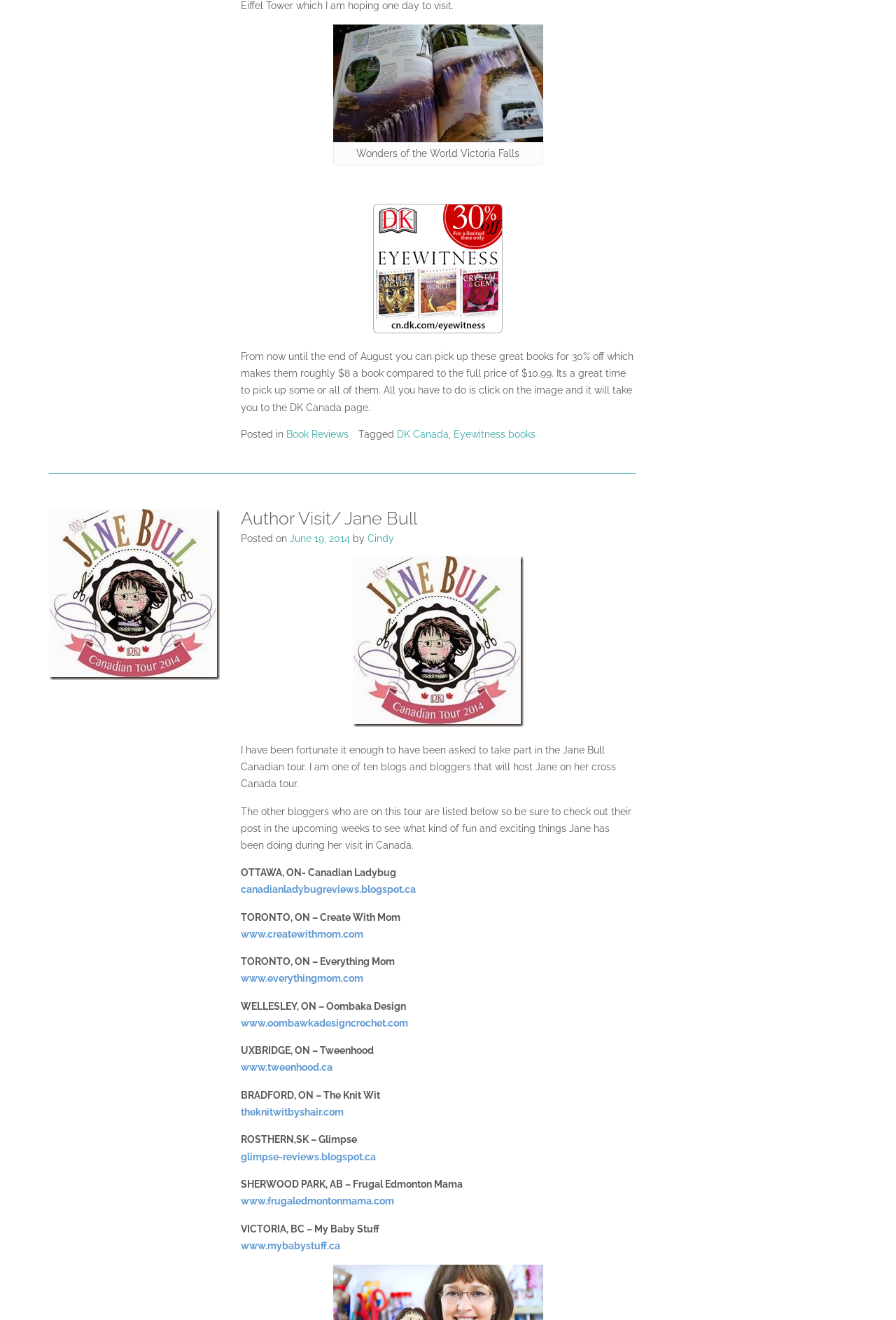Give a one-word or short-phrase answer to the following question: 
What is the name of the book series mentioned?

Eyewitness books